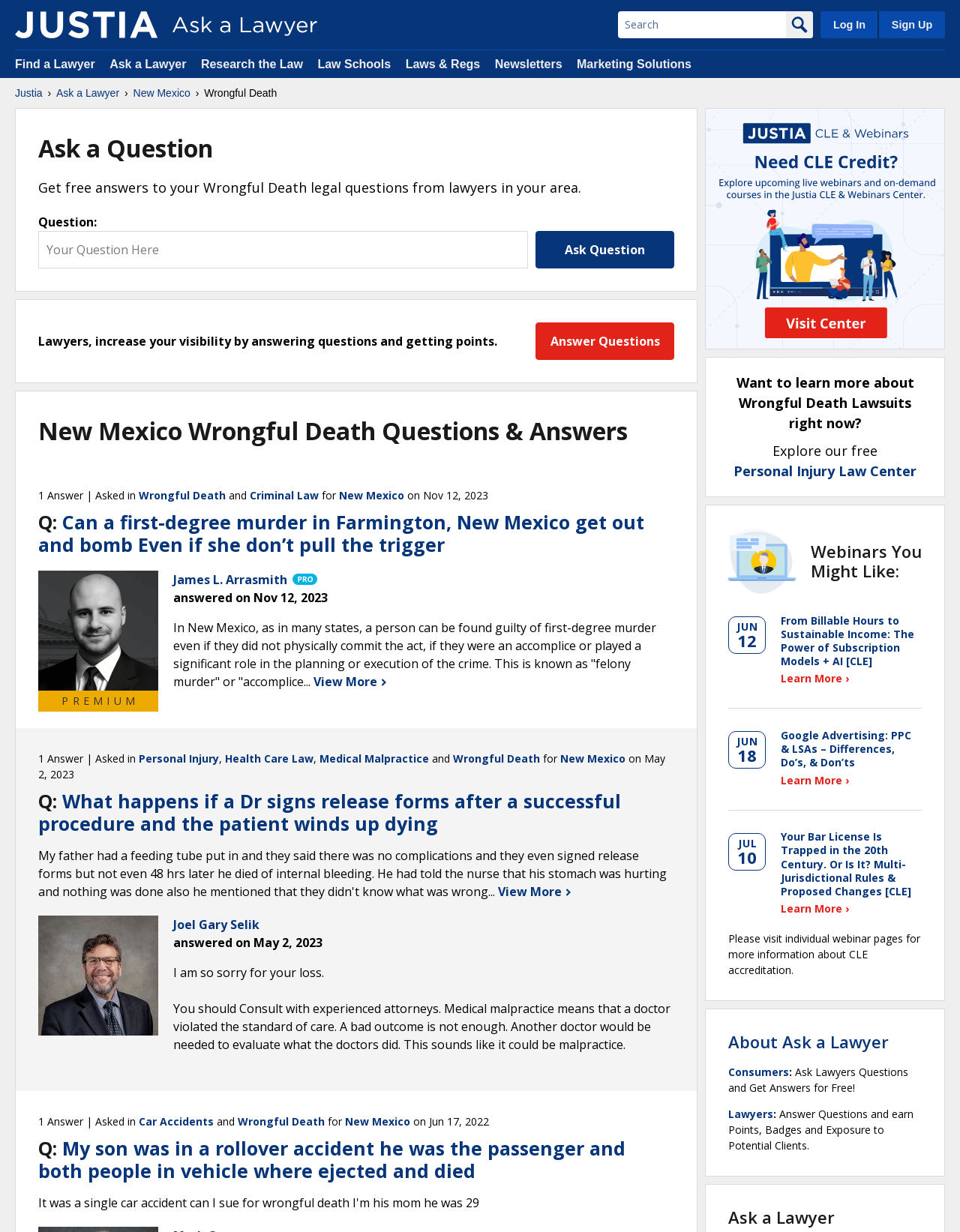Provide the bounding box coordinates of the area you need to click to execute the following instruction: "Log in".

[0.855, 0.009, 0.914, 0.031]